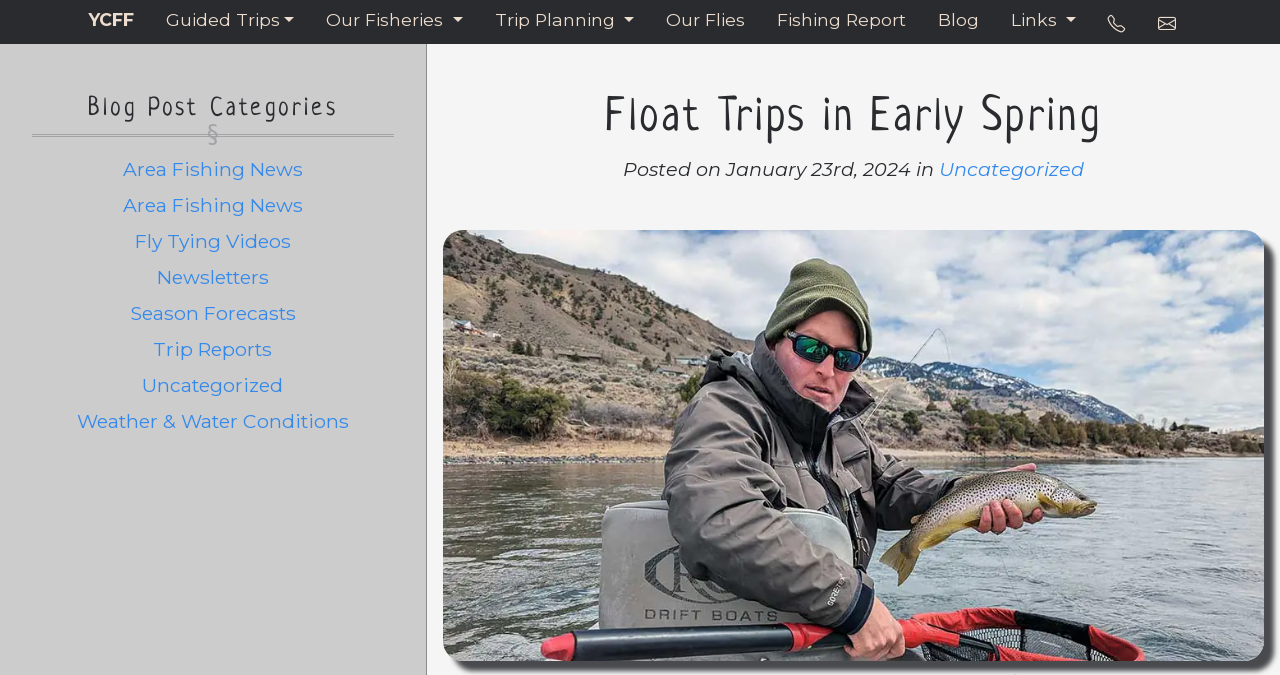Determine the heading of the webpage and extract its text content.

Float Trips in Early Spring